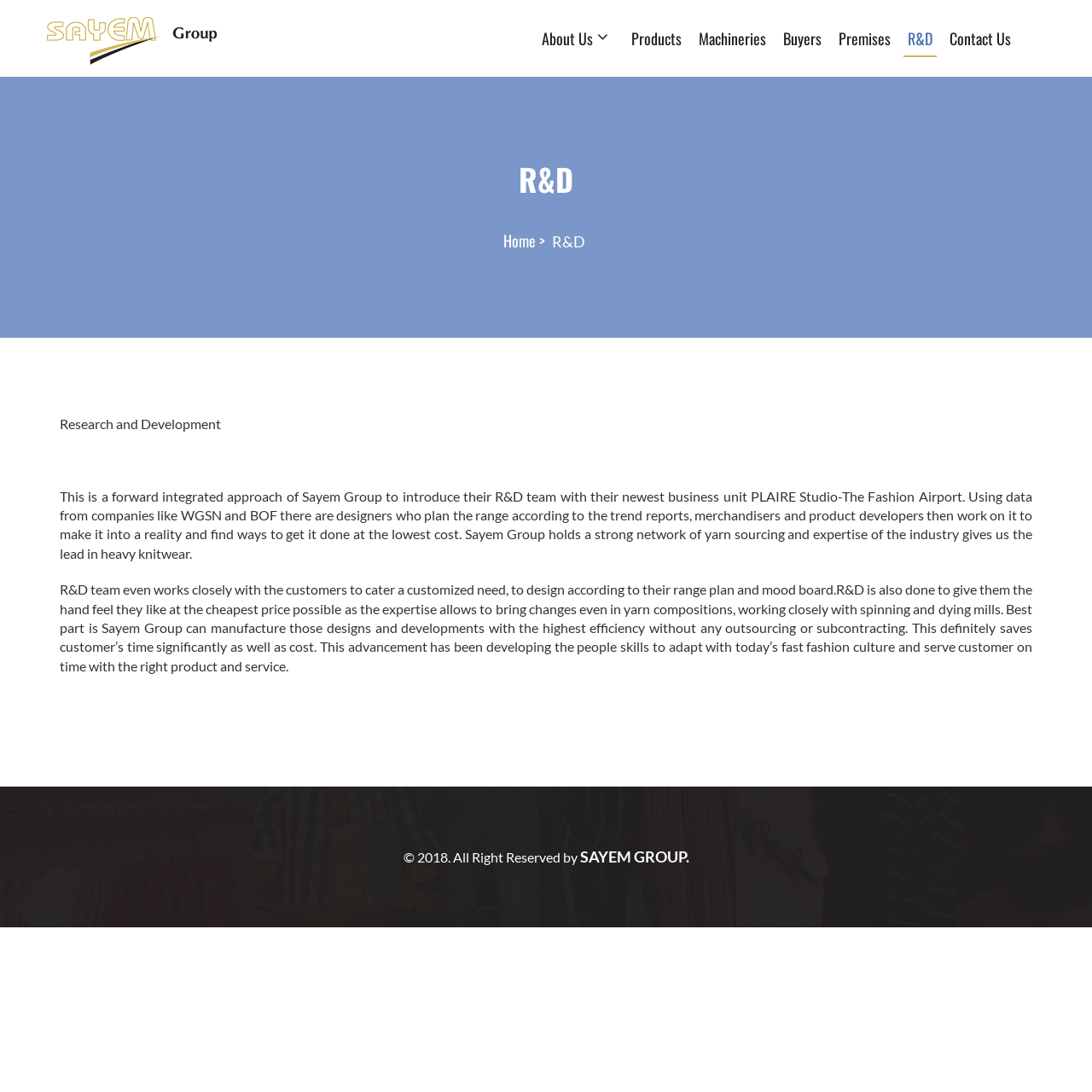Highlight the bounding box coordinates of the element that should be clicked to carry out the following instruction: "View Scottsdale Shadows for Sale". The coordinates must be given as four float numbers ranging from 0 to 1, i.e., [left, top, right, bottom].

None